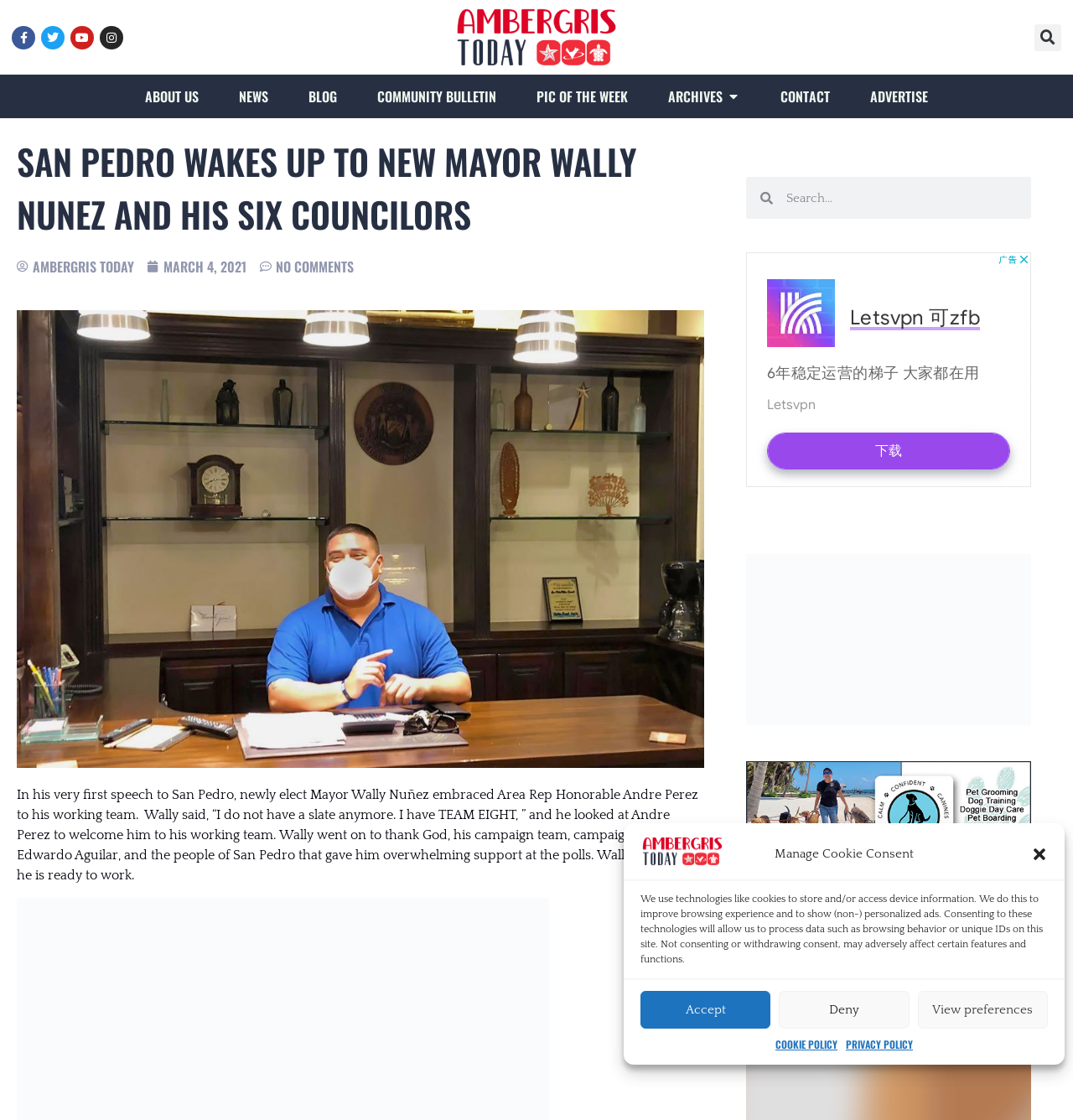How many councilors does the mayor have?
Refer to the image and provide a detailed answer to the question.

The answer can be inferred from the main heading 'SAN PEDRO WAKES UP TO NEW MAYOR WALLY NUNEZ AND HIS SIX COUNCILORS'.